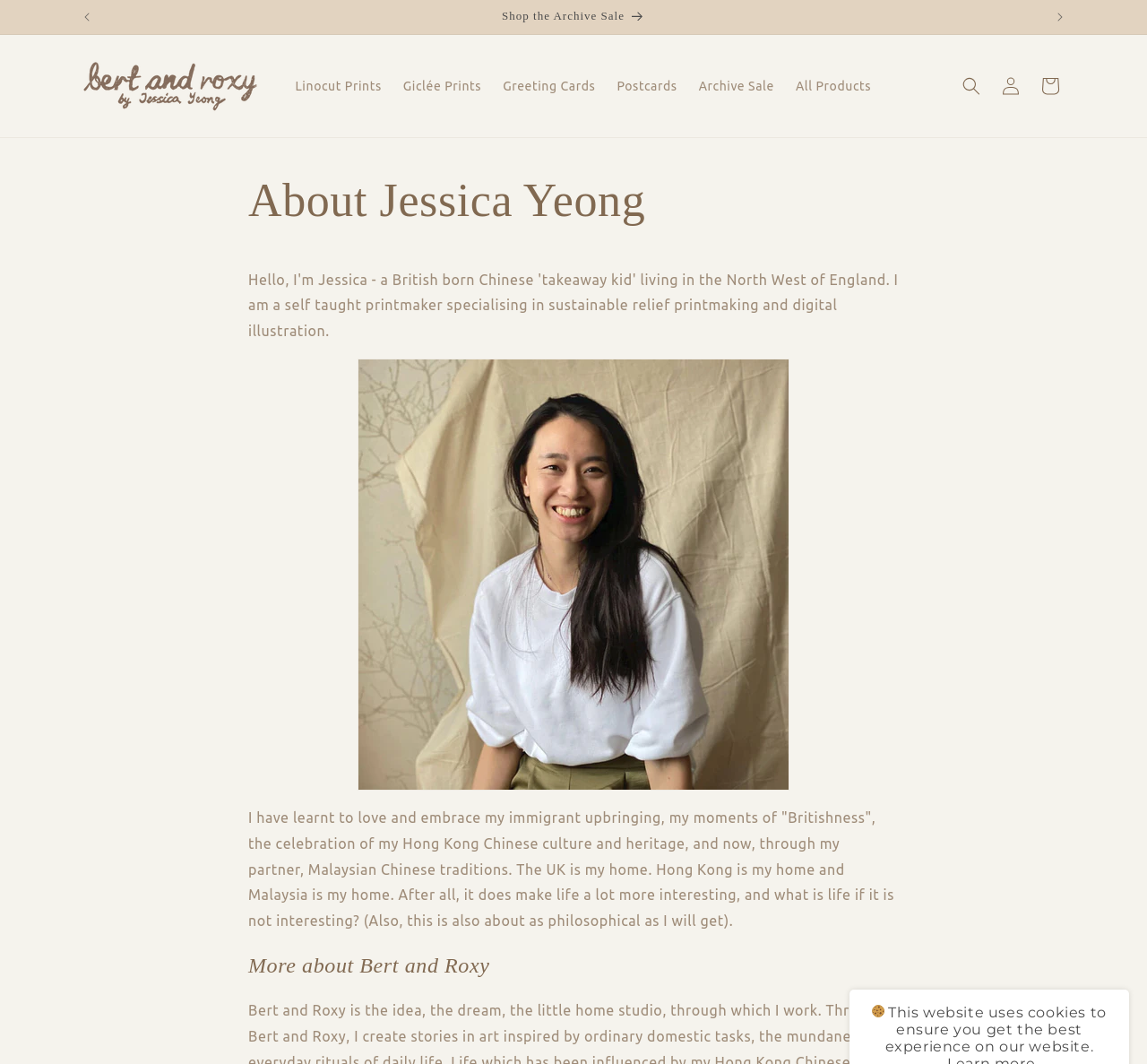Locate the bounding box coordinates of the clickable element to fulfill the following instruction: "Read about Badshah's net worth". Provide the coordinates as four float numbers between 0 and 1 in the format [left, top, right, bottom].

None